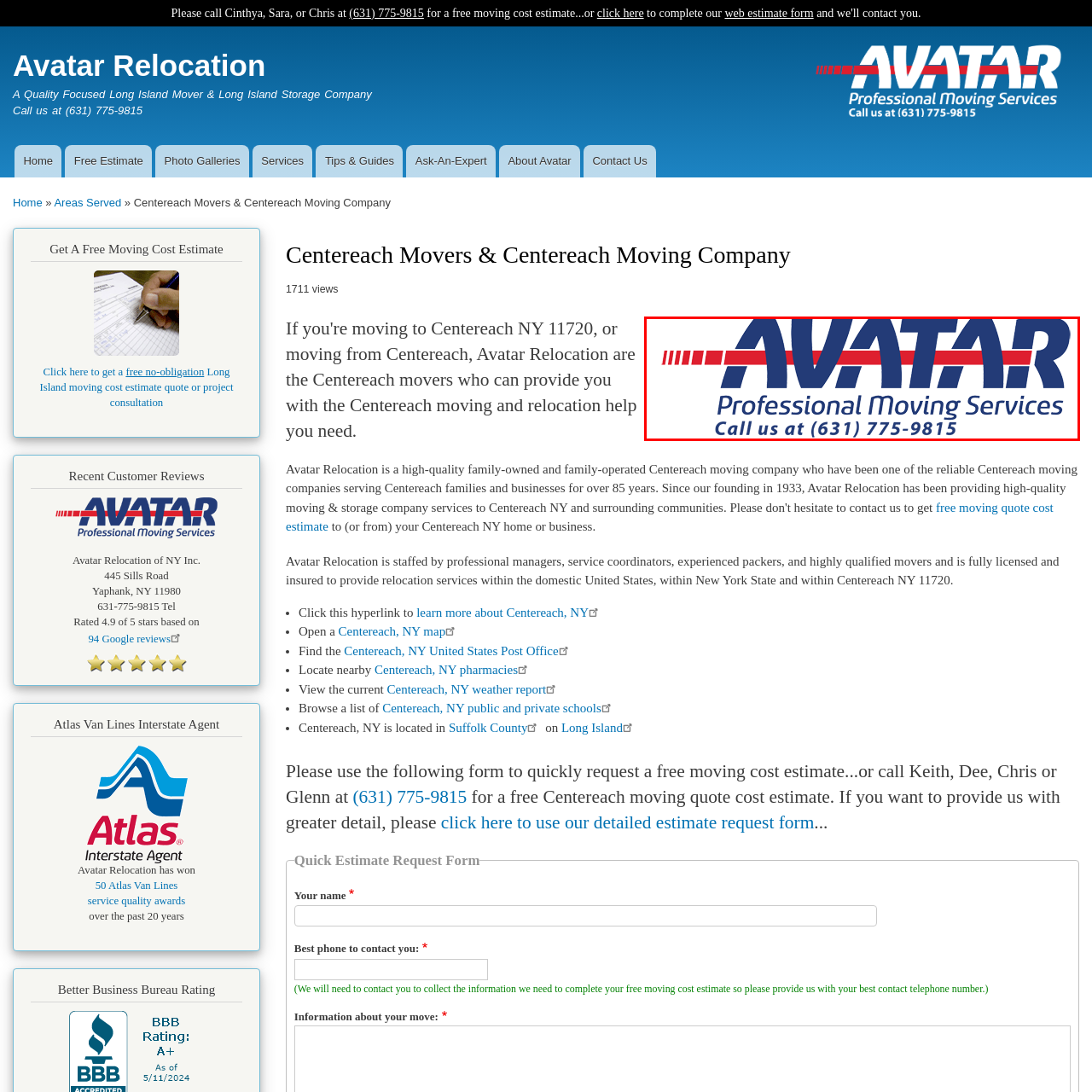What is the phone number to call for services?
Inspect the image within the red bounding box and respond with a detailed answer, leveraging all visible details.

The logo of Avatar Relocation includes the phrase 'Call us at (631) 775-9815' which encourages potential customers to reach out for their moving services.